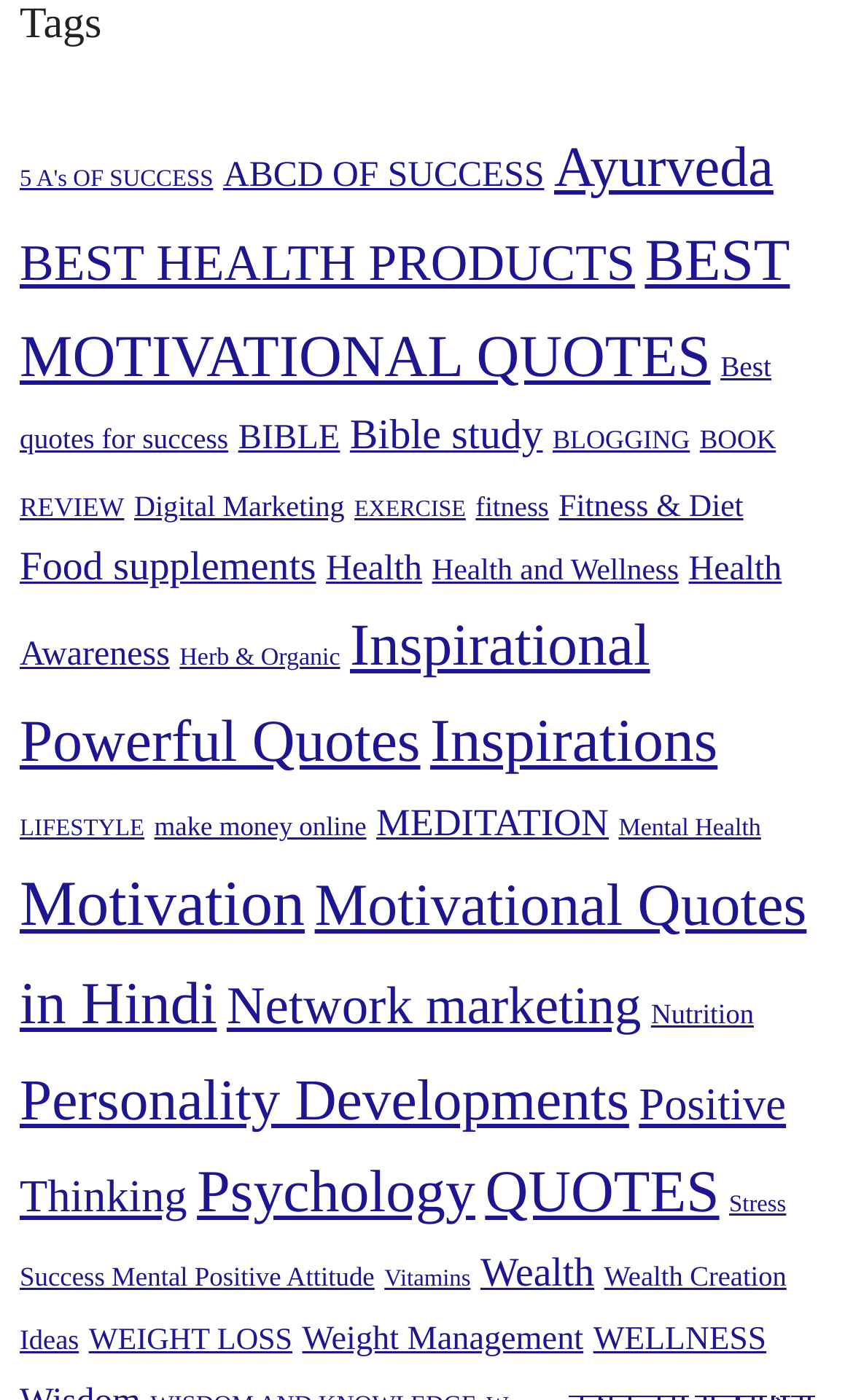Carefully examine the image and provide an in-depth answer to the question: How many categories are related to health and wellness?

By reviewing the links, I counted at least 10 categories that are related to health and wellness, including 'Health', 'Health and Wellness', 'Fitness', 'Nutrition', and others.